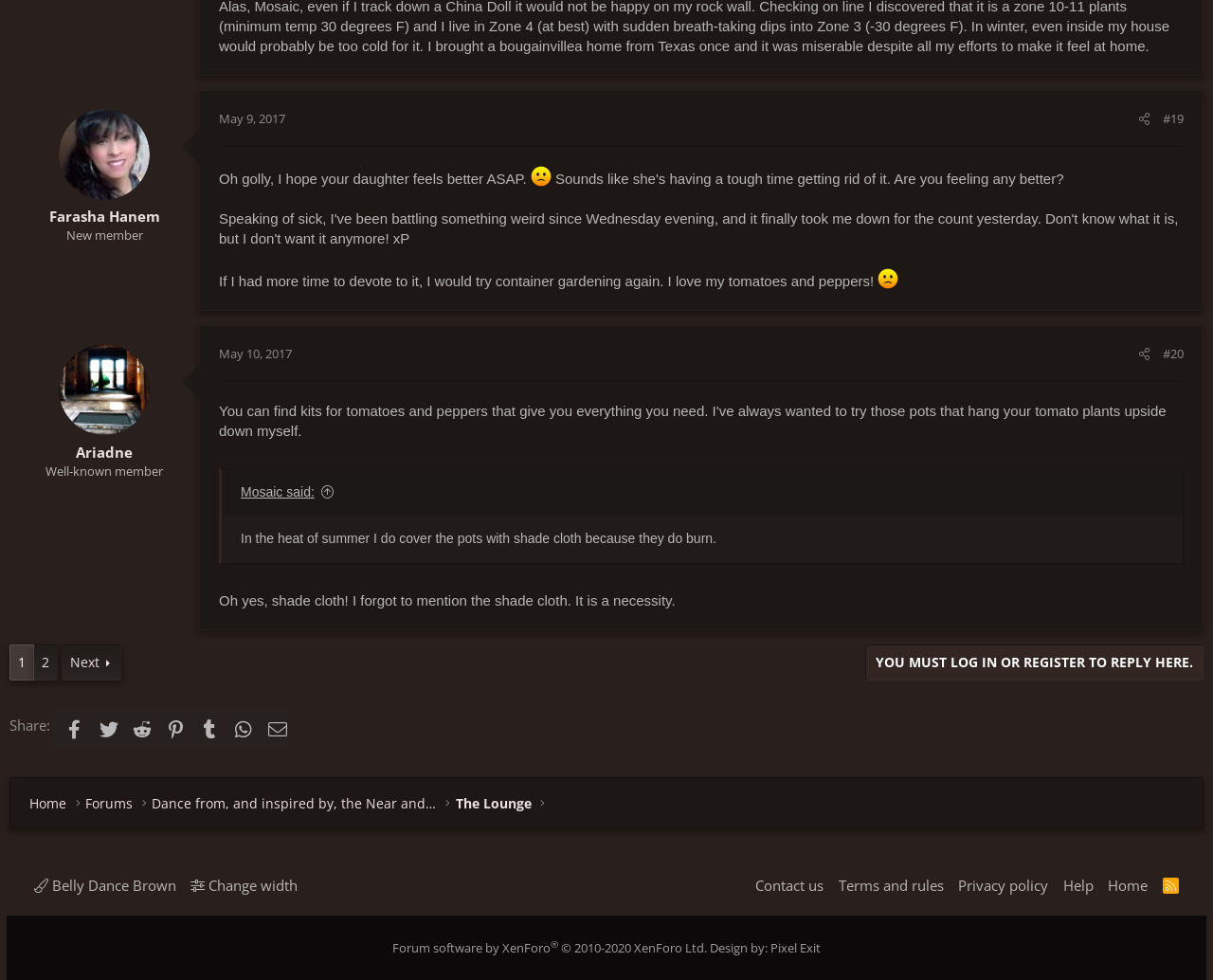Please locate the UI element described by "Guides" and provide its bounding box coordinates.

None